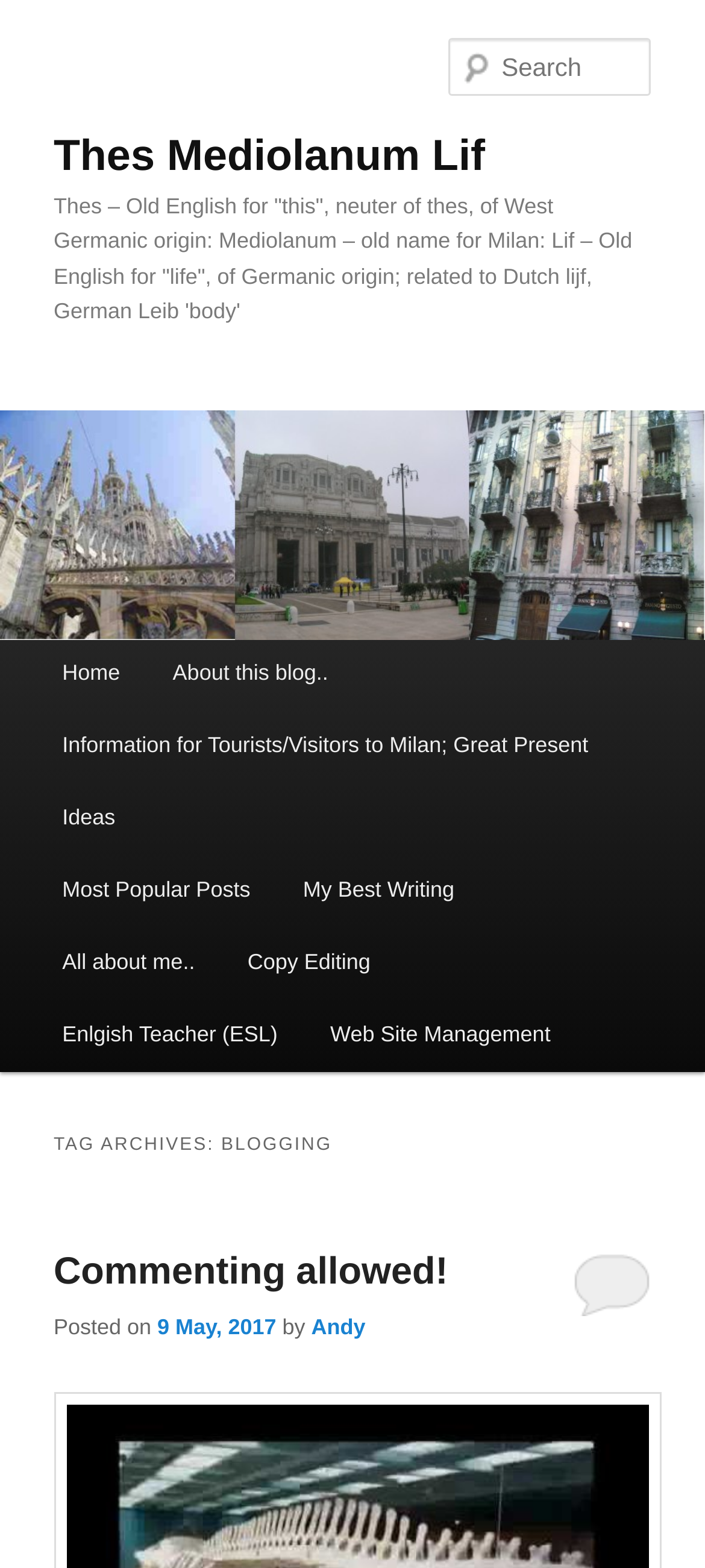Find the main header of the webpage and produce its text content.

Thes Mediolanum Lif